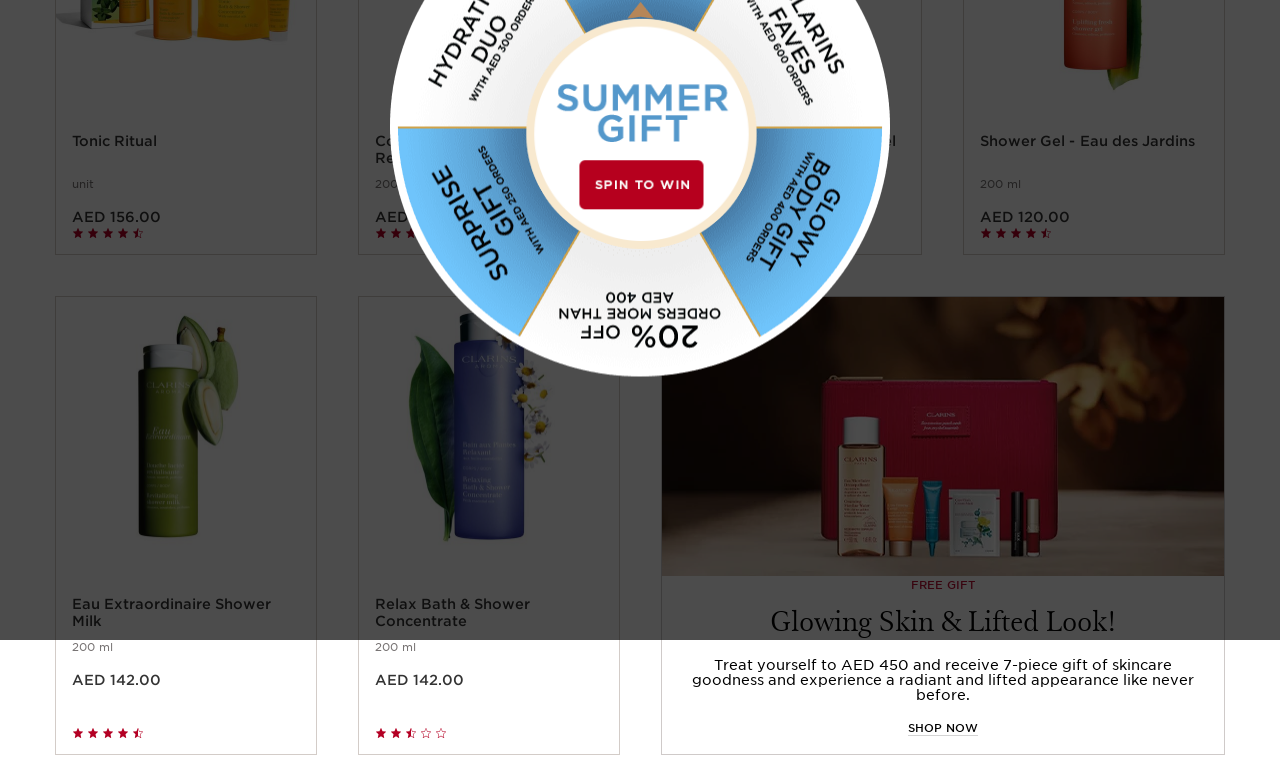Find the bounding box coordinates for the UI element that matches this description: "alt="April Gift" title="Your Gift"".

[0.517, 0.728, 0.957, 0.746]